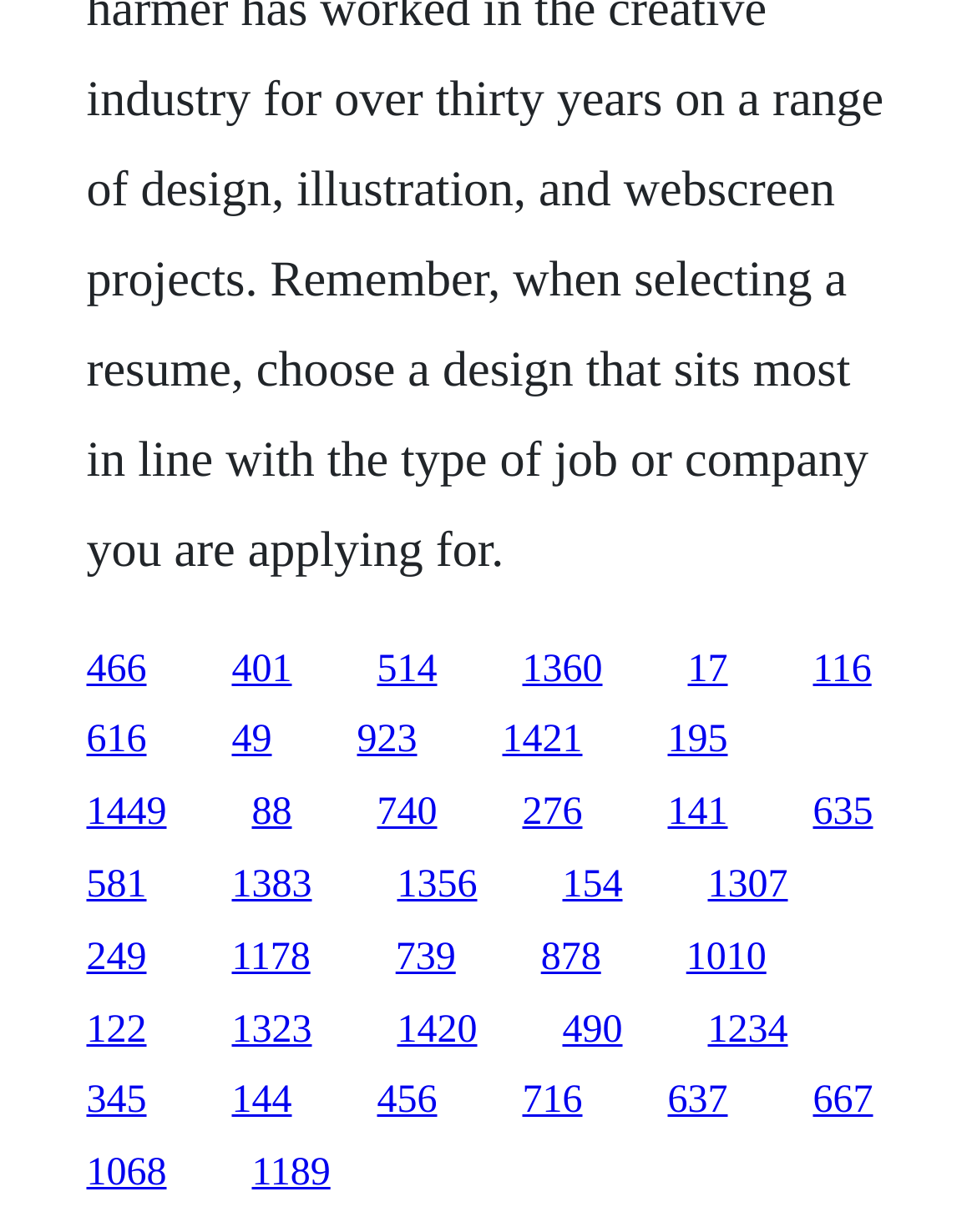Provide the bounding box coordinates of the section that needs to be clicked to accomplish the following instruction: "visit the third link."

[0.386, 0.526, 0.447, 0.56]